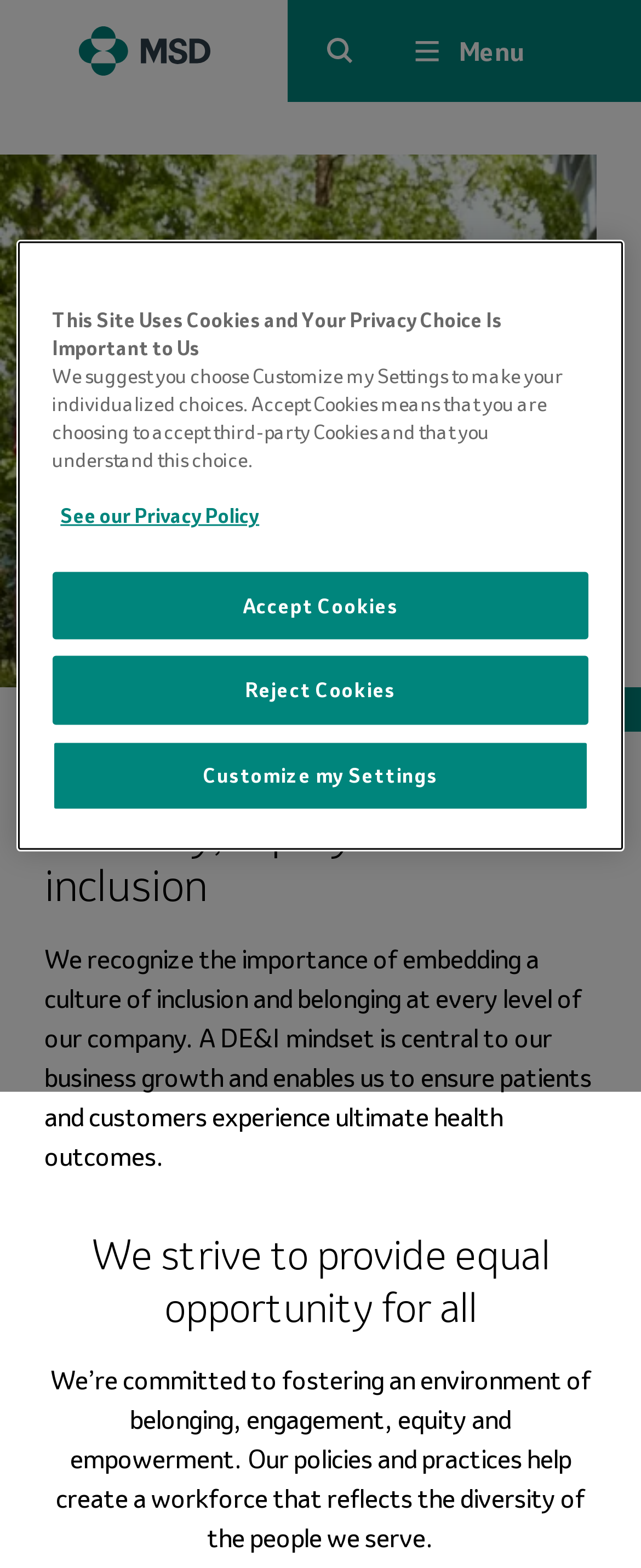Using the element description provided, determine the bounding box coordinates in the format (top-left x, top-left y, bottom-right x, bottom-right y). Ensure that all values are floating point numbers between 0 and 1. Element description: US

None